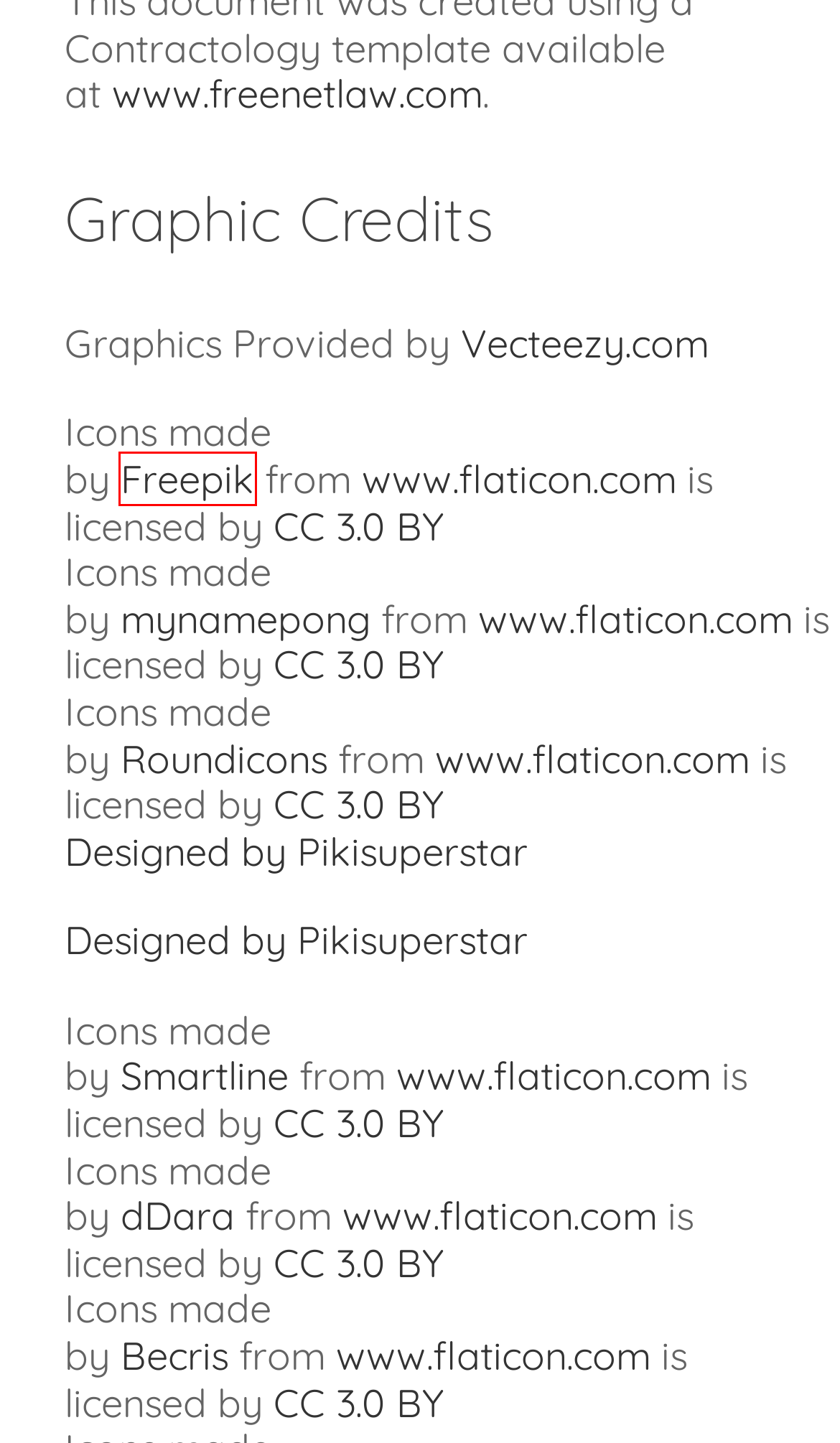Look at the given screenshot of a webpage with a red rectangle bounding box around a UI element. Pick the description that best matches the new webpage after clicking the element highlighted. The descriptions are:
A. News - B2B Success Systems
B. Free Vector | Teamwork landing page template
C. Sales Navigator - B2B Success Systems
D. Free Vector | Isometric infographic with charts and people
E. CC BY 3.0 Deed | Attribution 3.0 Unported
 | Creative Commons
F. Freepik | Create great designs, faster
G. eLearning - B2B Success Systems
H. About - B2B Success Systems

F